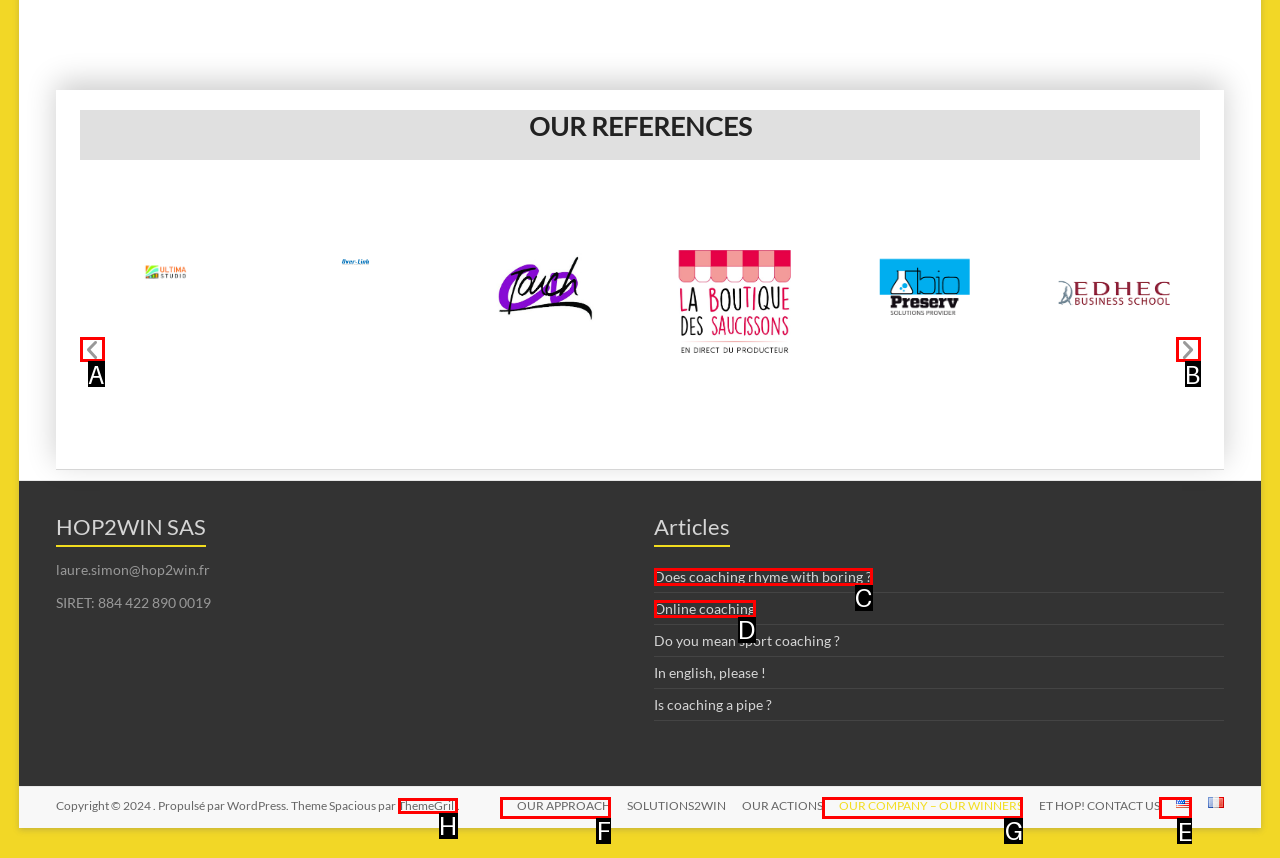Indicate the letter of the UI element that should be clicked to accomplish the task: Switch to English. Answer with the letter only.

E